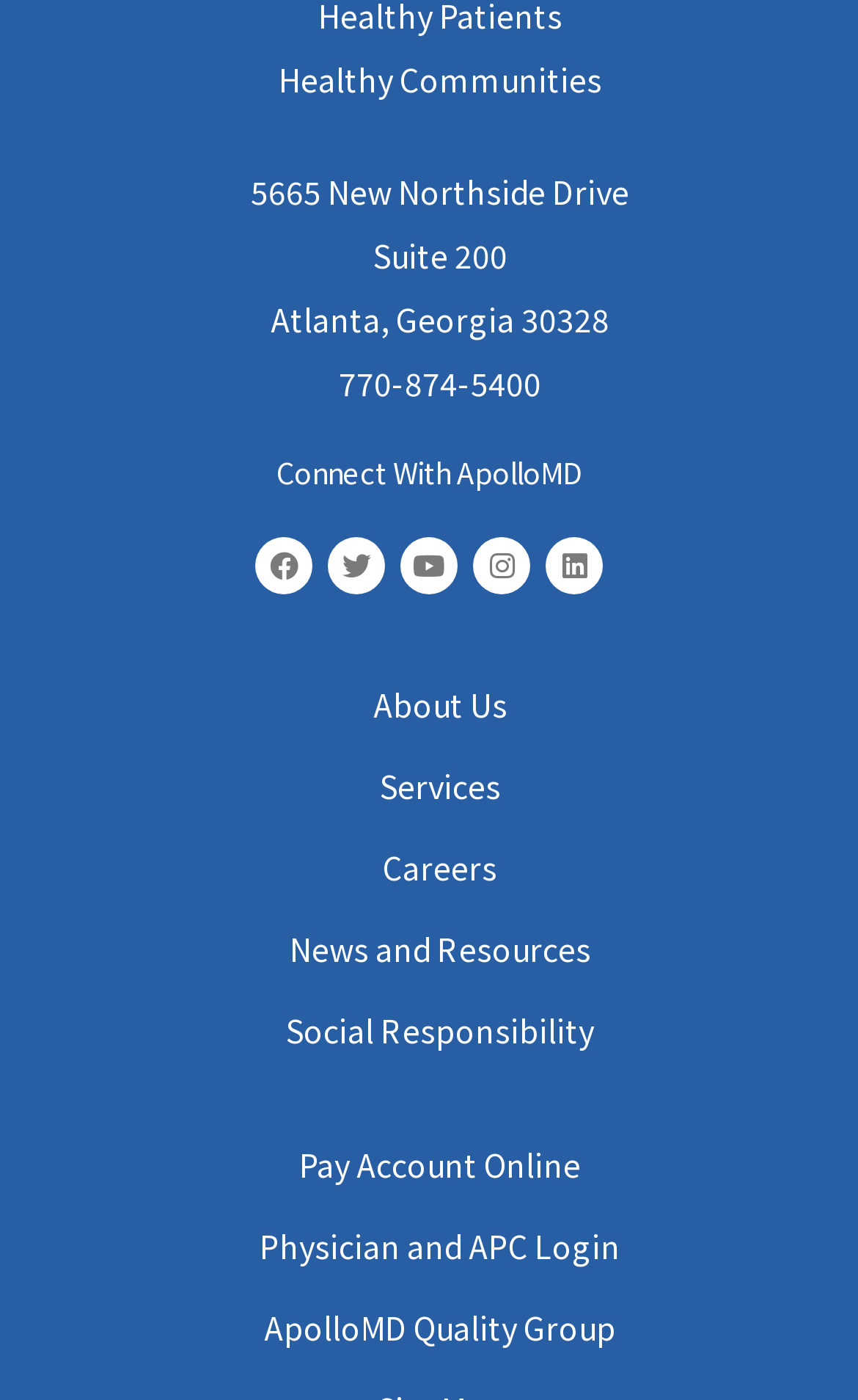Please specify the coordinates of the bounding box for the element that should be clicked to carry out this instruction: "Click on the '« Back' link". The coordinates must be four float numbers between 0 and 1, formatted as [left, top, right, bottom].

None